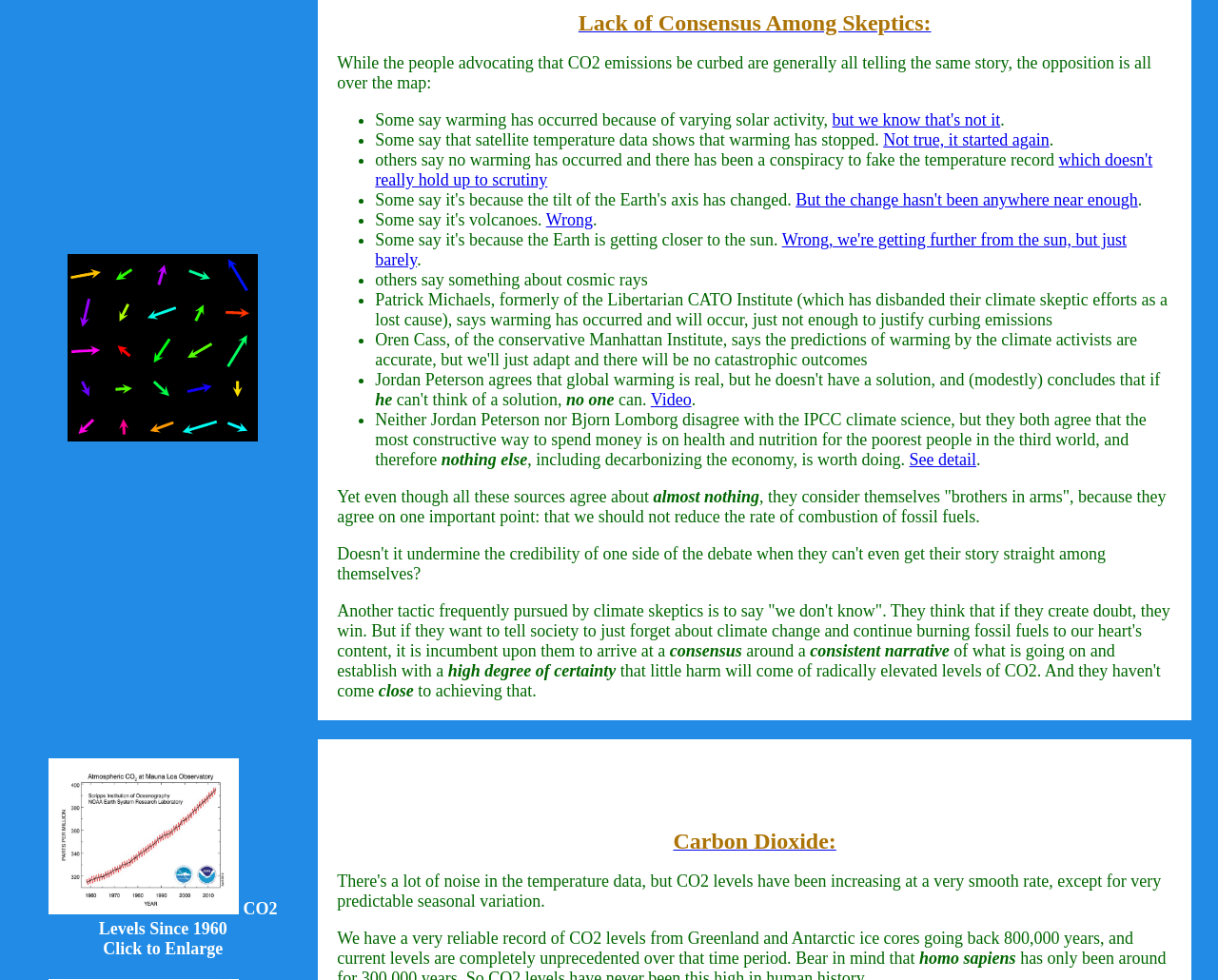Please provide the bounding box coordinates for the element that needs to be clicked to perform the instruction: "Click on 'Lack of Consensus Among Skeptics:'". The coordinates must consist of four float numbers between 0 and 1, formatted as [left, top, right, bottom].

[0.475, 0.017, 0.764, 0.034]